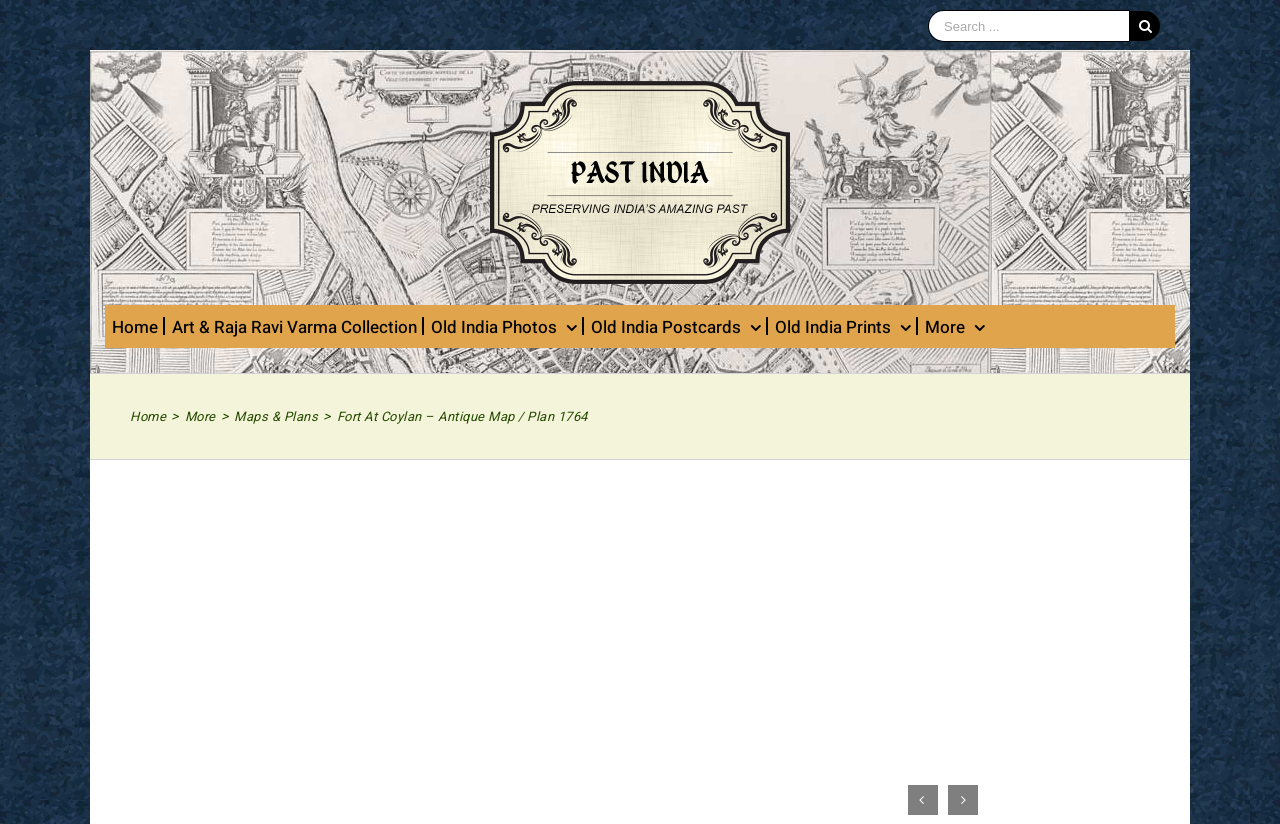How many main menu items are there?
Answer the question with as much detail as you can, using the image as a reference.

The main menu items are 'Home', 'Art & Raja Ravi Varma Collection', 'Old India Photos', 'Old India Postcards', and 'Old India Prints', and there are 5 of them in total.